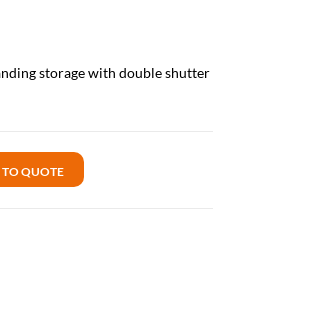What is the purpose of the orange button?
Respond to the question with a single word or phrase according to the image.

To inquire about pricing or availability